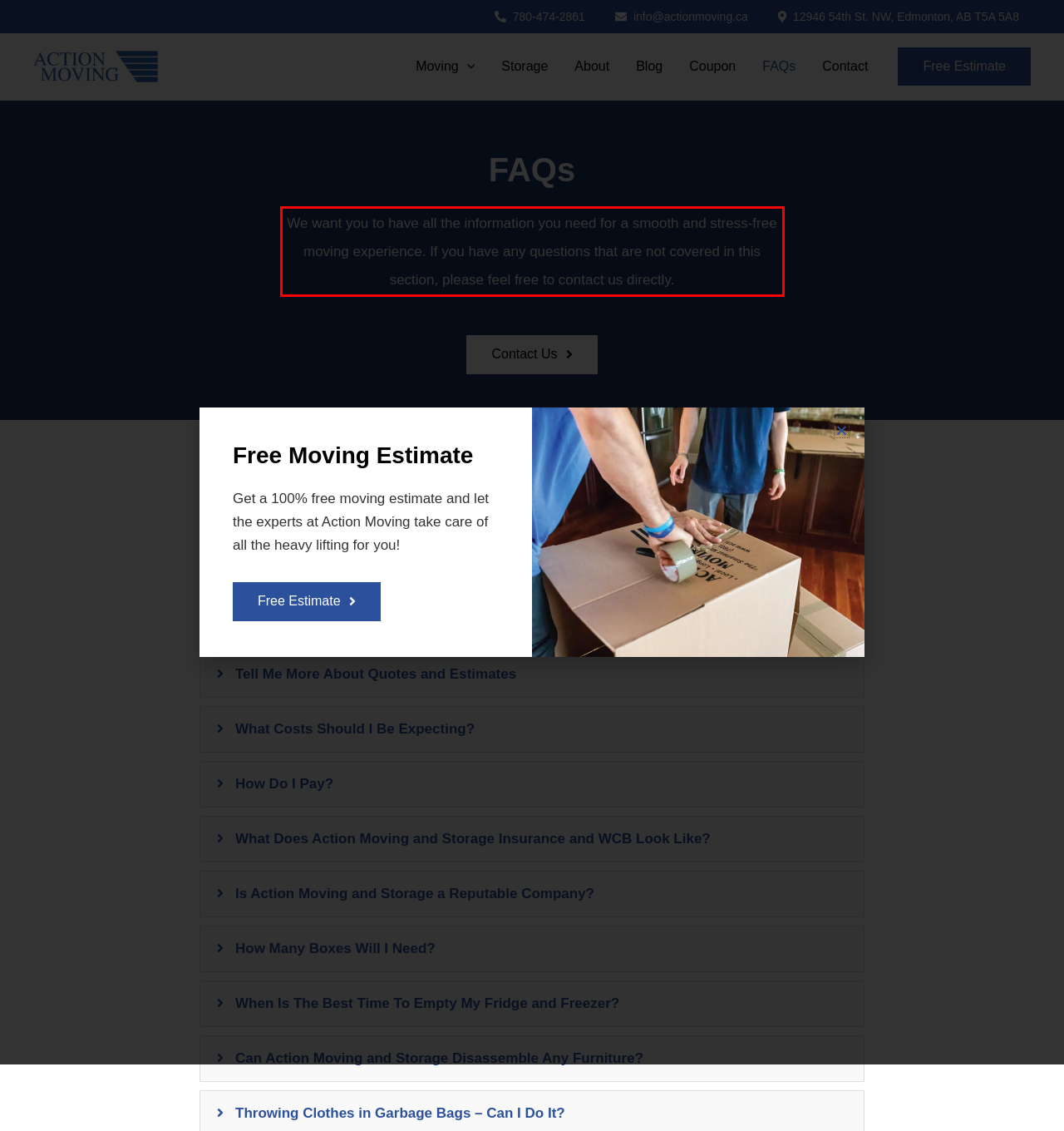Please extract the text content from the UI element enclosed by the red rectangle in the screenshot.

We want you to have all the information you need for a smooth and stress-free moving experience. If you have any questions that are not covered in this section, please feel free to contact us directly.